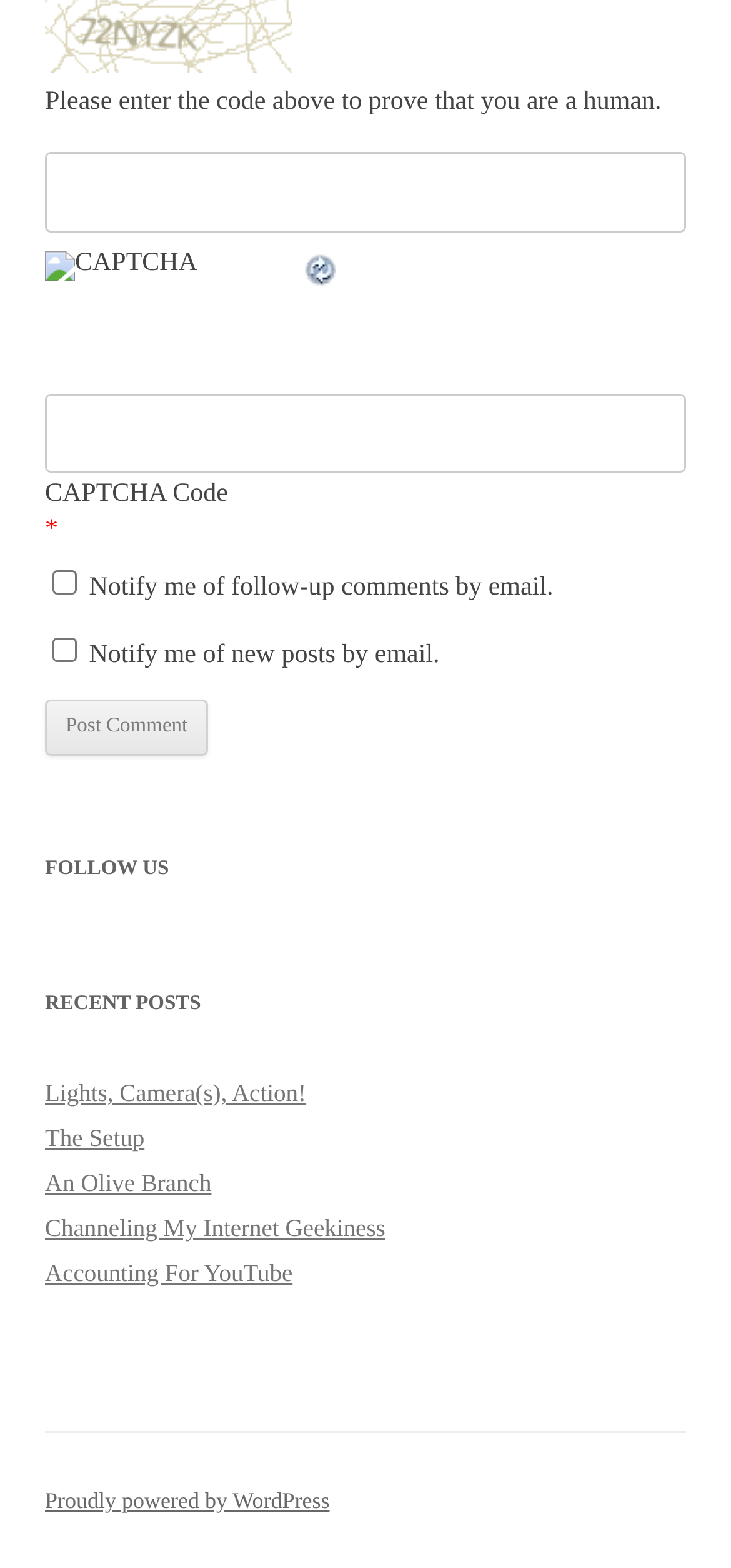Locate the bounding box coordinates of the clickable region to complete the following instruction: "Post a comment."

[0.062, 0.446, 0.285, 0.482]